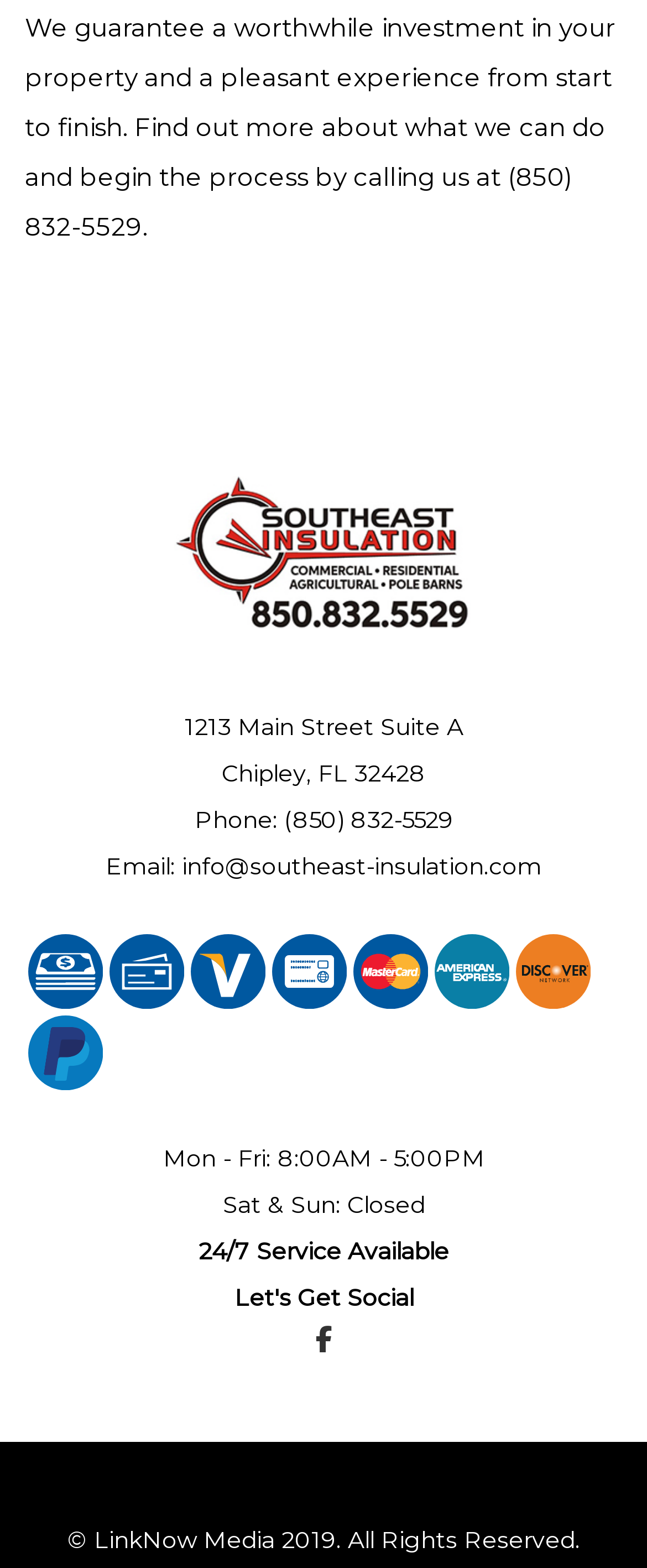What are the business hours?
Using the image as a reference, answer with just one word or a short phrase.

Mon - Fri: 8:00AM - 5:00PM, Sat & Sun: Closed